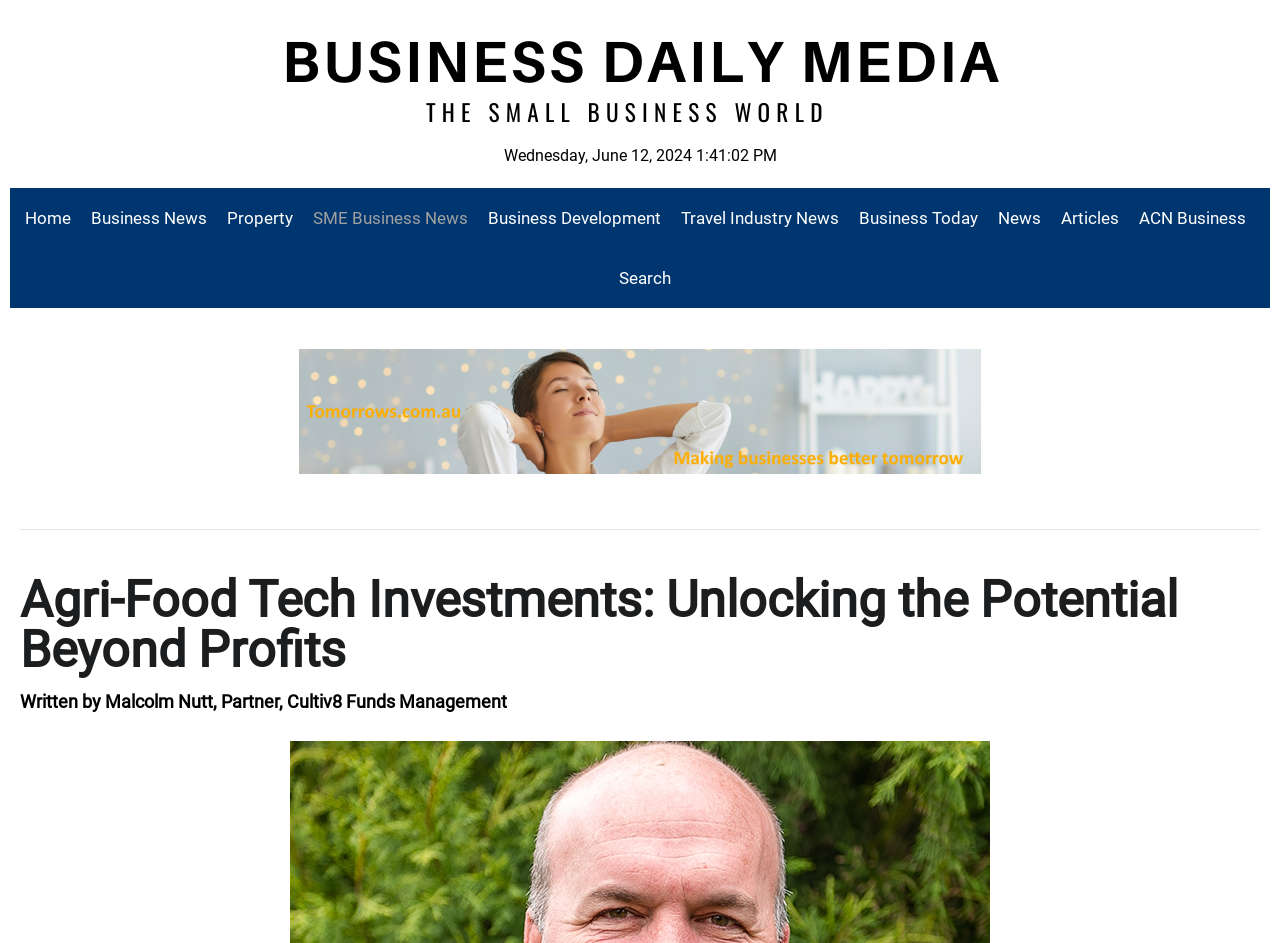Find and specify the bounding box coordinates that correspond to the clickable region for the instruction: "go to Home".

[0.019, 0.2, 0.063, 0.263]